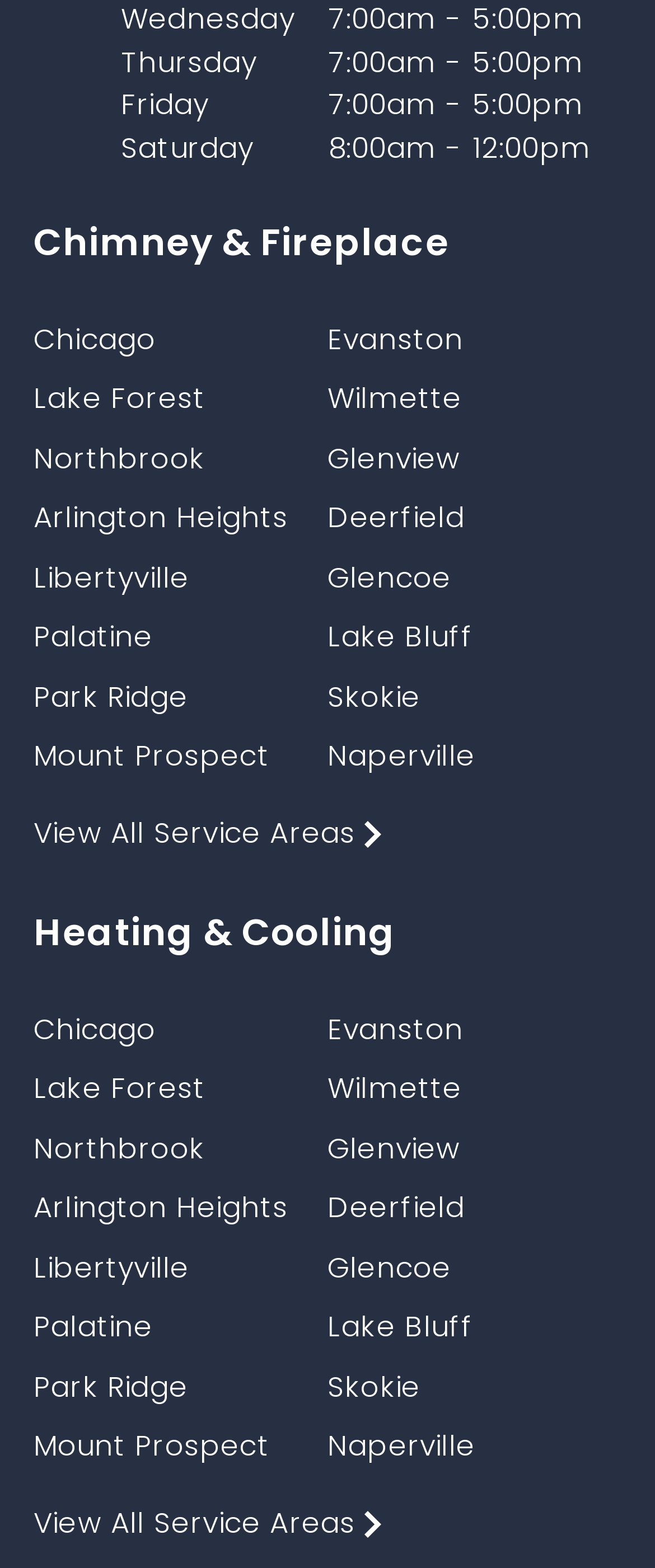Please determine the bounding box coordinates of the element to click in order to execute the following instruction: "Click on Chicago for Chimney & Fireplace services". The coordinates should be four float numbers between 0 and 1, specified as [left, top, right, bottom].

[0.051, 0.203, 0.238, 0.229]